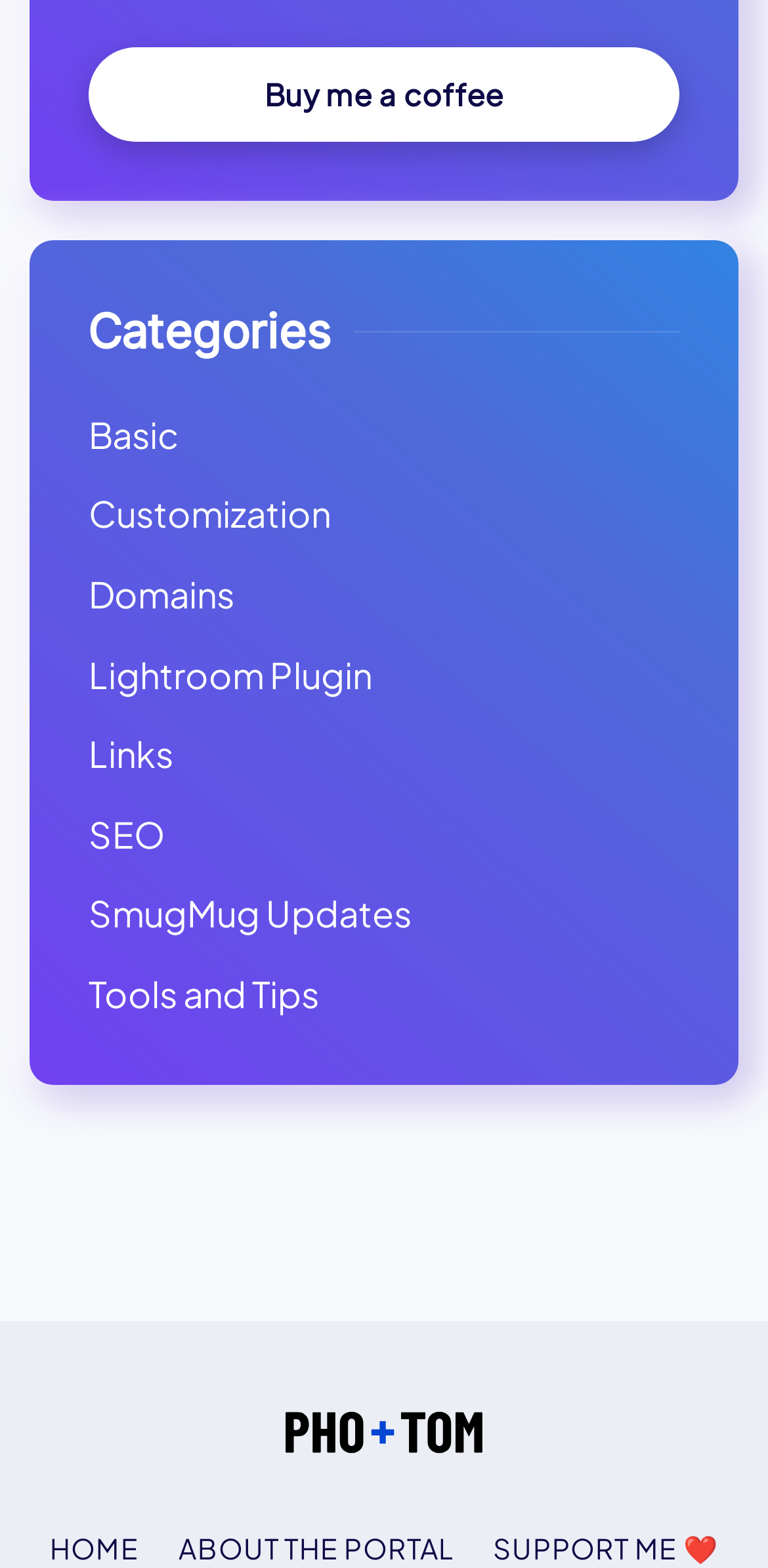What is the logo of the website?
Answer the question with as much detail as you can, using the image as a reference.

The logo of the website is an image with the text 'PHOTOM PORTAL - logo dark', which is a child element of the link with the same text.